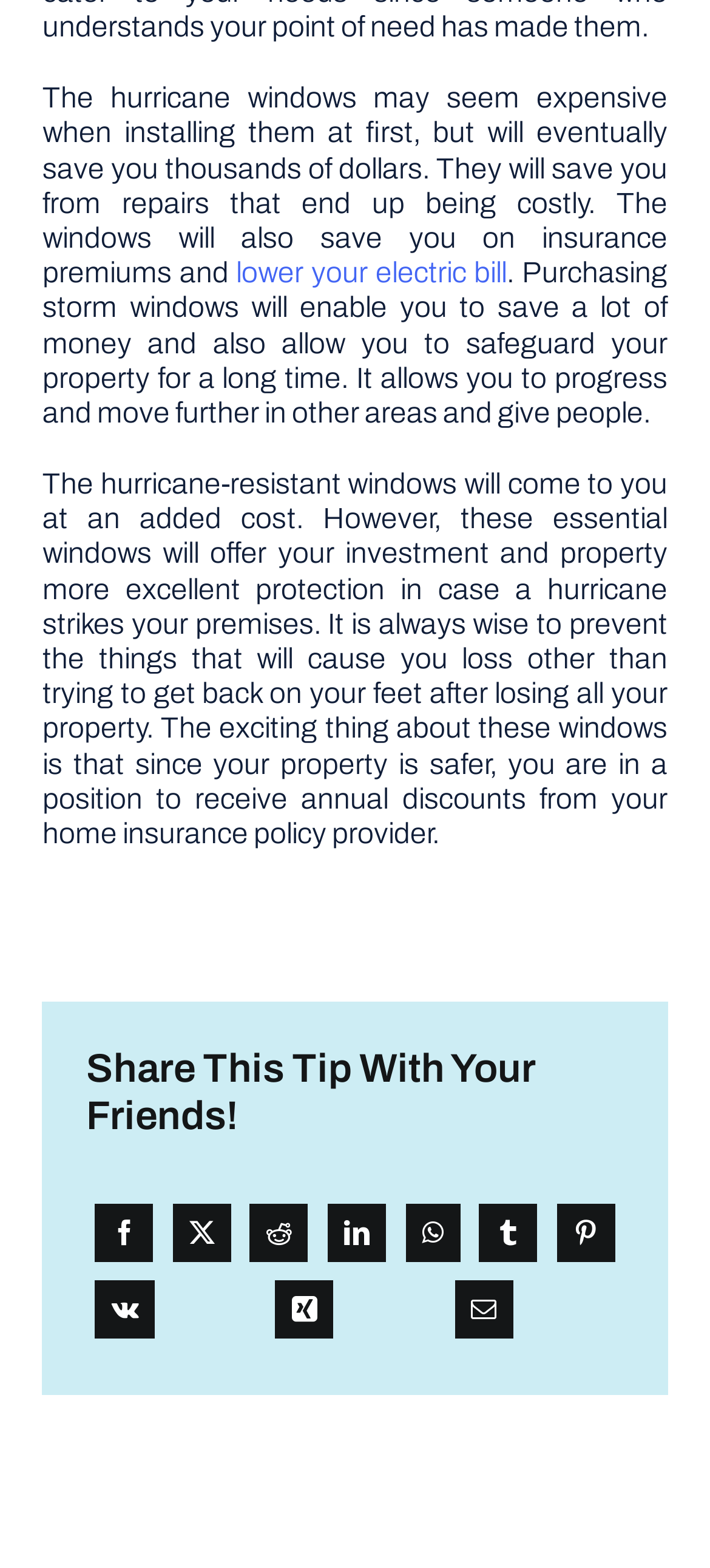Identify the bounding box coordinates of the section to be clicked to complete the task described by the following instruction: "Share this tip via Email". The coordinates should be four float numbers between 0 and 1, formatted as [left, top, right, bottom].

[0.627, 0.81, 0.735, 0.859]